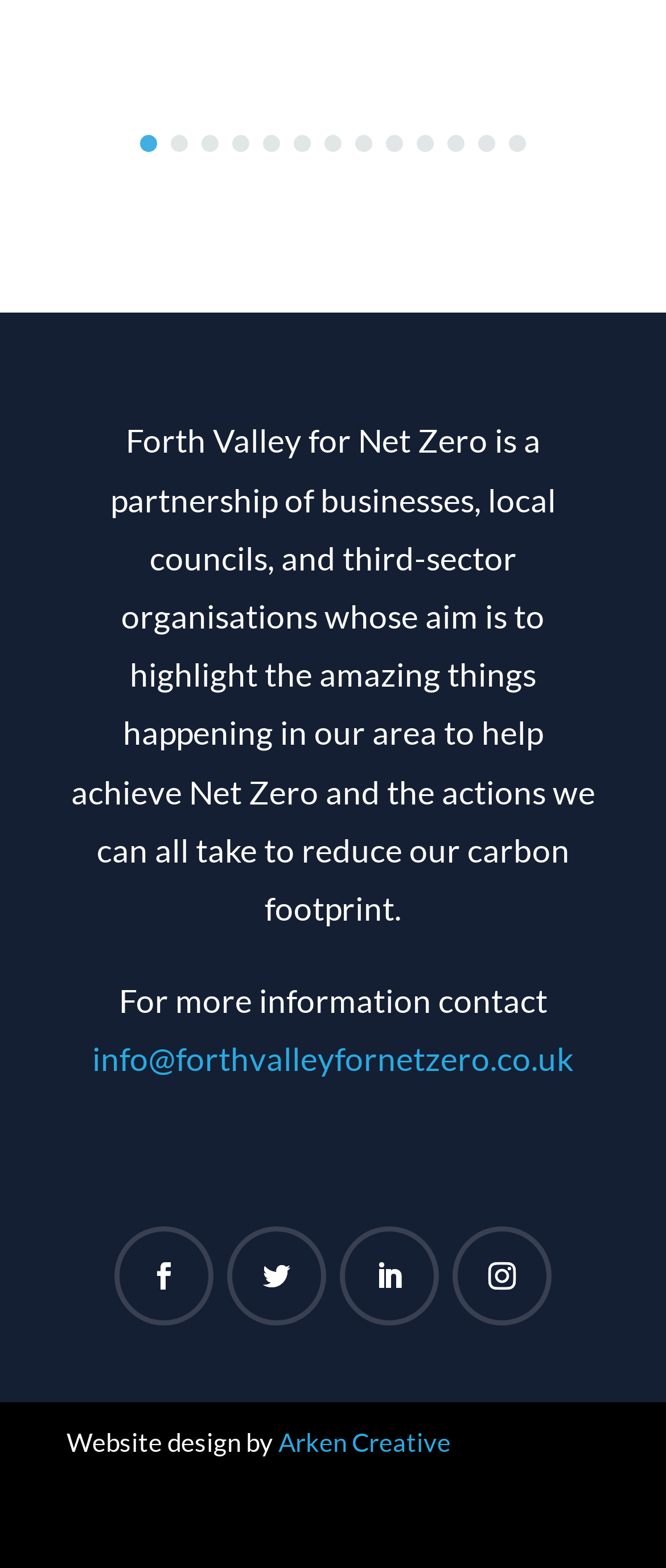Using the details from the image, please elaborate on the following question: How many buttons are on the top?

I counted the number of button elements at the top of the webpage, and there are 11 buttons with different names such as 'Ineos', 'Alexander Dennis', 'FV College', and so on.